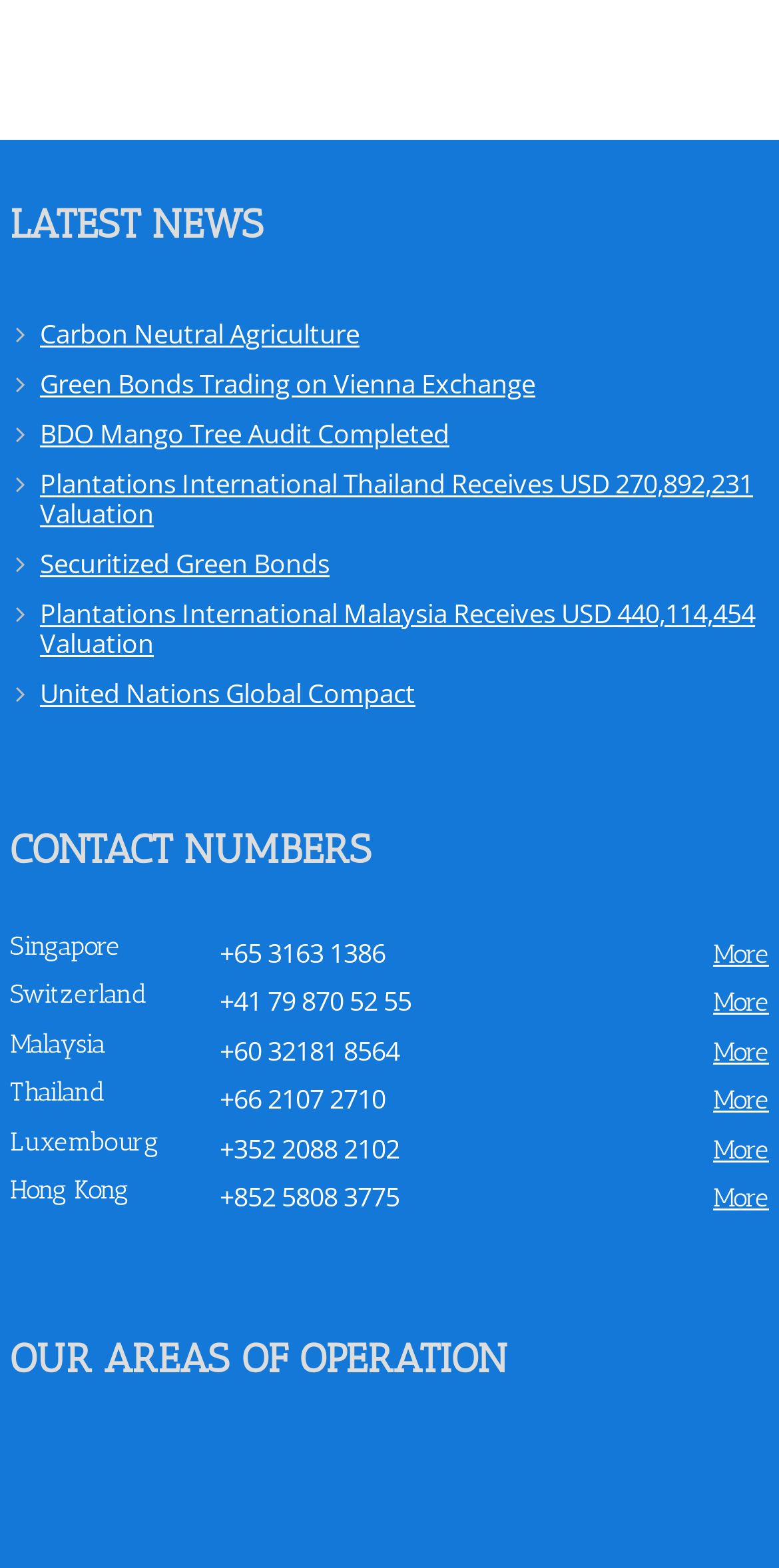Give a concise answer using one word or a phrase to the following question:
How many countries are listed under 'OUR AREAS OF OPERATION'?

6